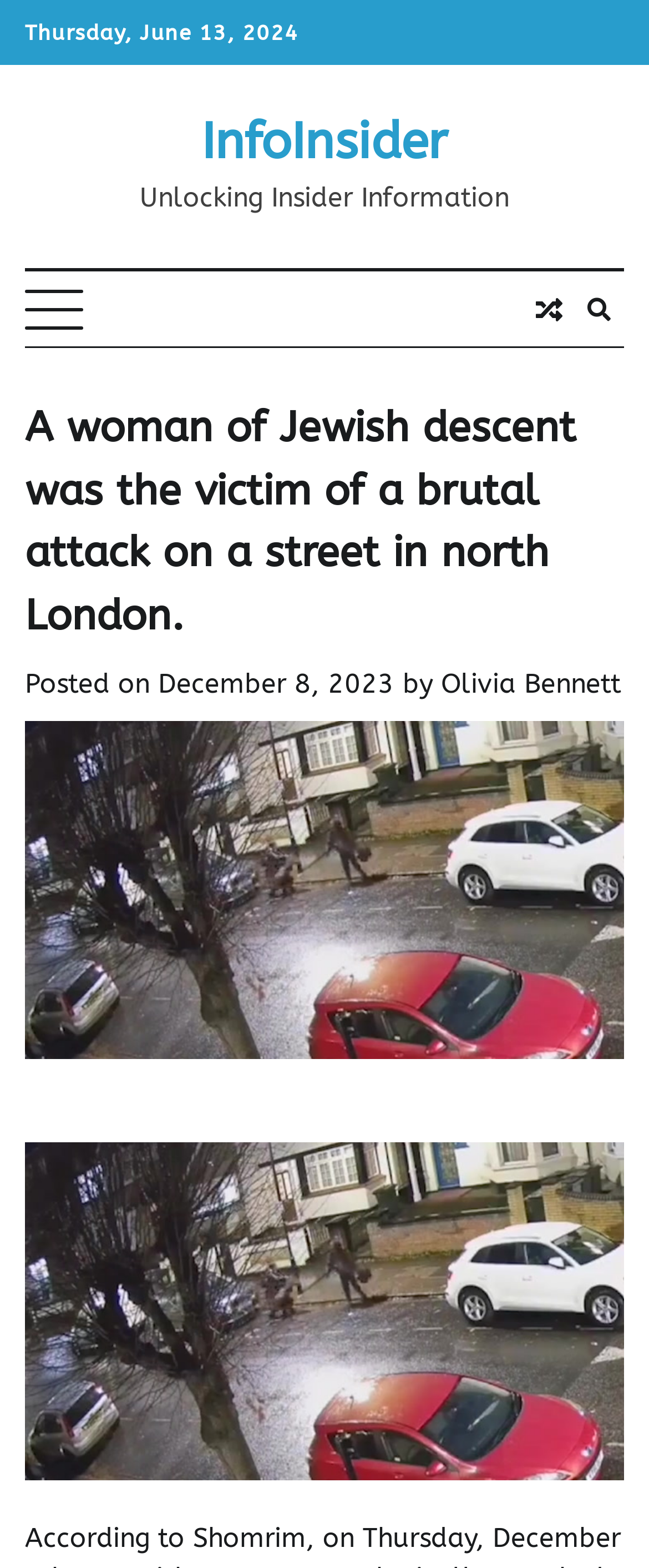Provide the bounding box for the UI element matching this description: "title="View Random Post"".

[0.808, 0.181, 0.885, 0.213]